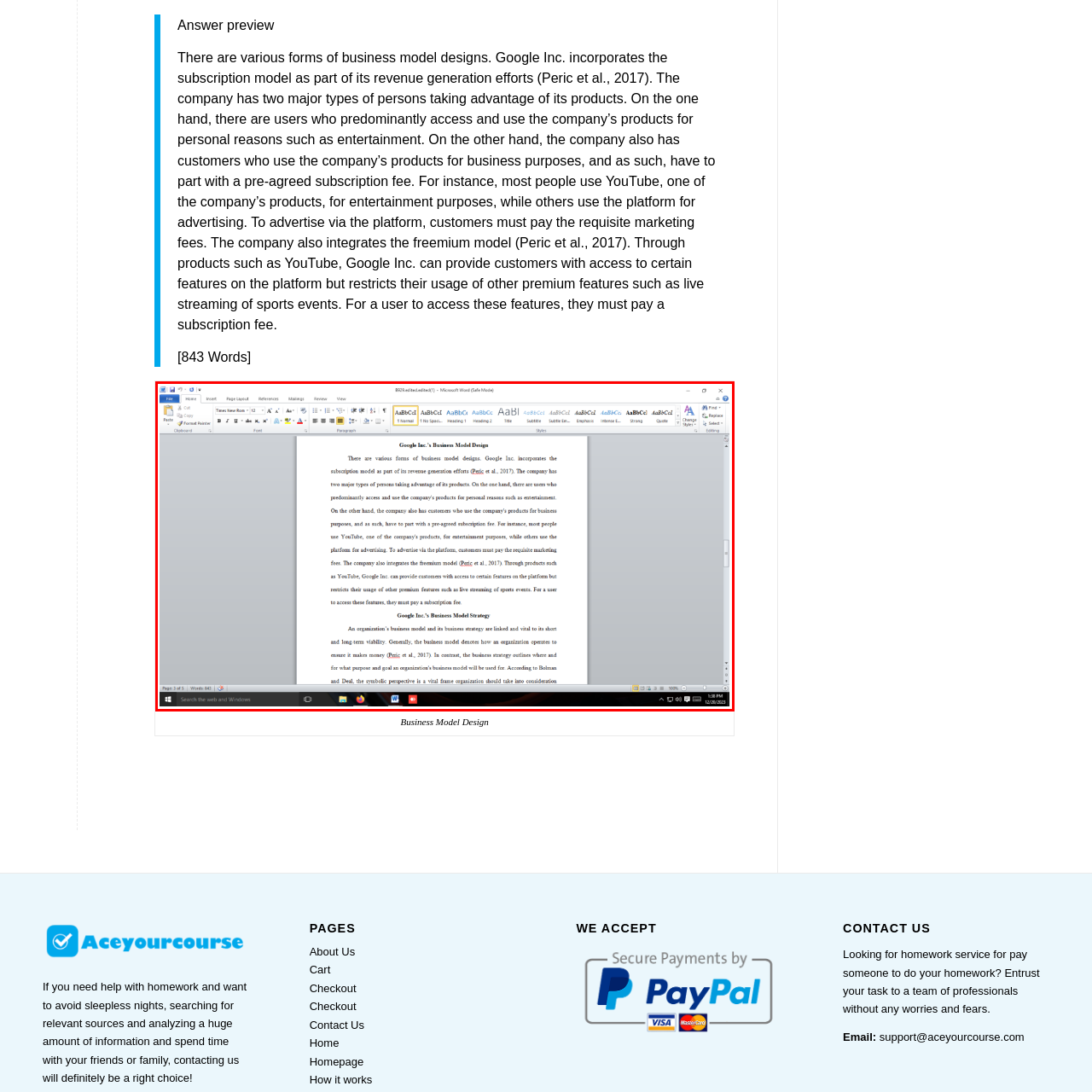Offer a thorough and descriptive summary of the image captured in the red bounding box.

The image depicts a document clearly titled "Google Inc.: Business Model Design," showcasing a well-structured essay about various business model designs that Google employs. The text delves into the subscription model as a significant part of Google's revenue generation, discussing how different user segments—individuals for entertainment and businesses for advertising—interact with Google products. It highlights specific examples like YouTube, where users can choose between free access and a premium subscription to unlock more features. The essay further explores Google's general business strategy and how it could be adaptable to long-term viability. Overall, the content is presented in a polished, academic format, indicating an analysis of Google's business model and its implications.